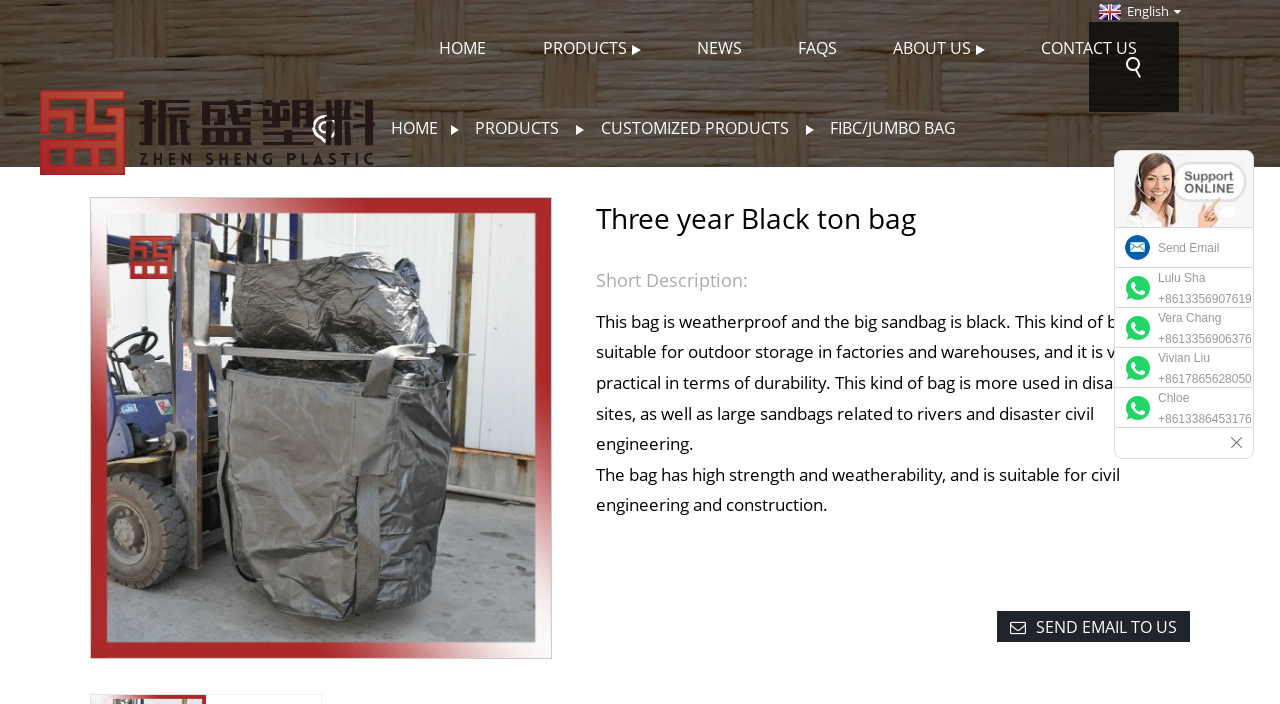Locate the bounding box coordinates of the element I should click to achieve the following instruction: "Click the logo".

[0.031, 0.128, 0.293, 0.249]